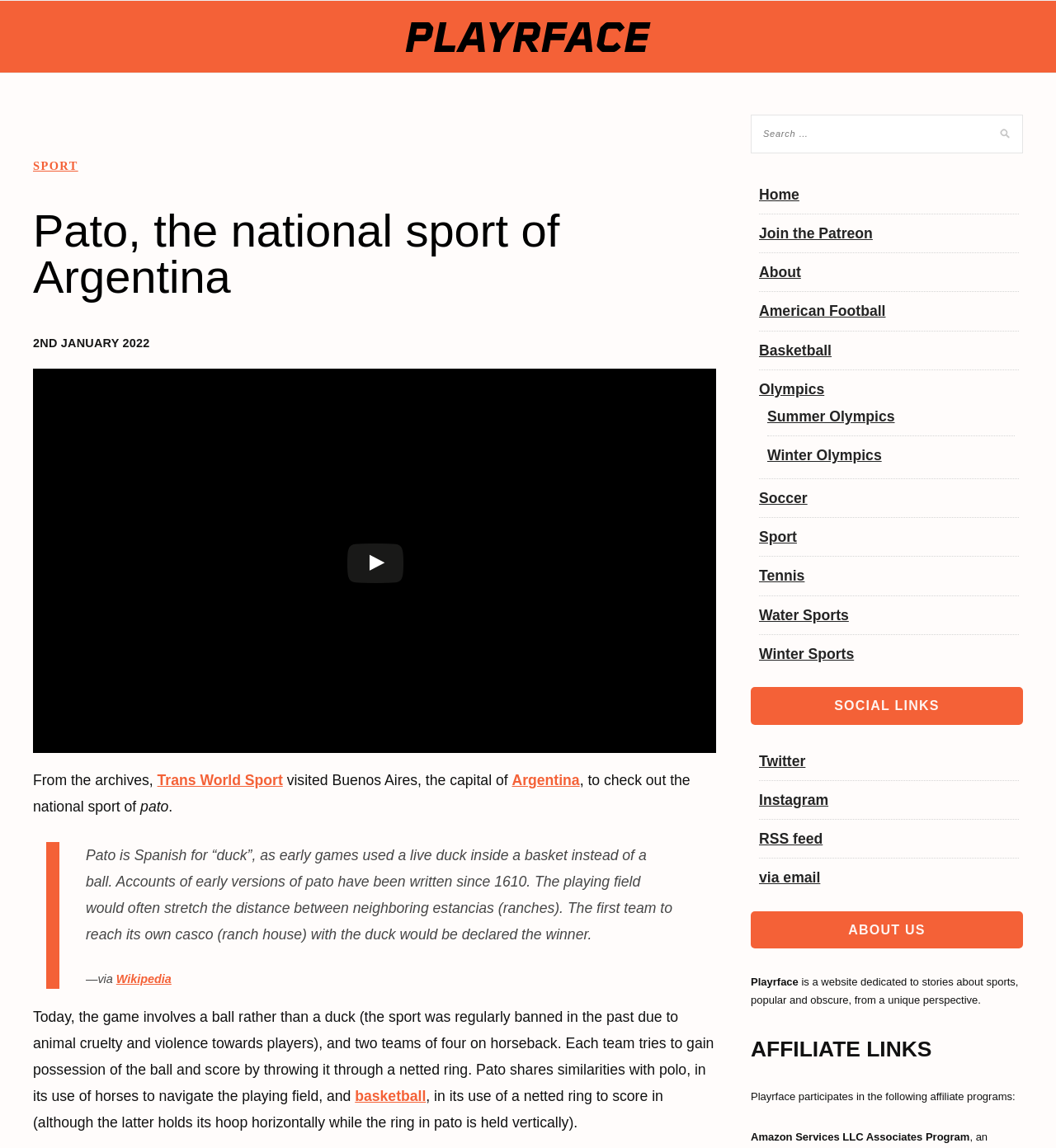Determine the bounding box coordinates of the element that should be clicked to execute the following command: "Search for something".

[0.711, 0.1, 0.969, 0.141]